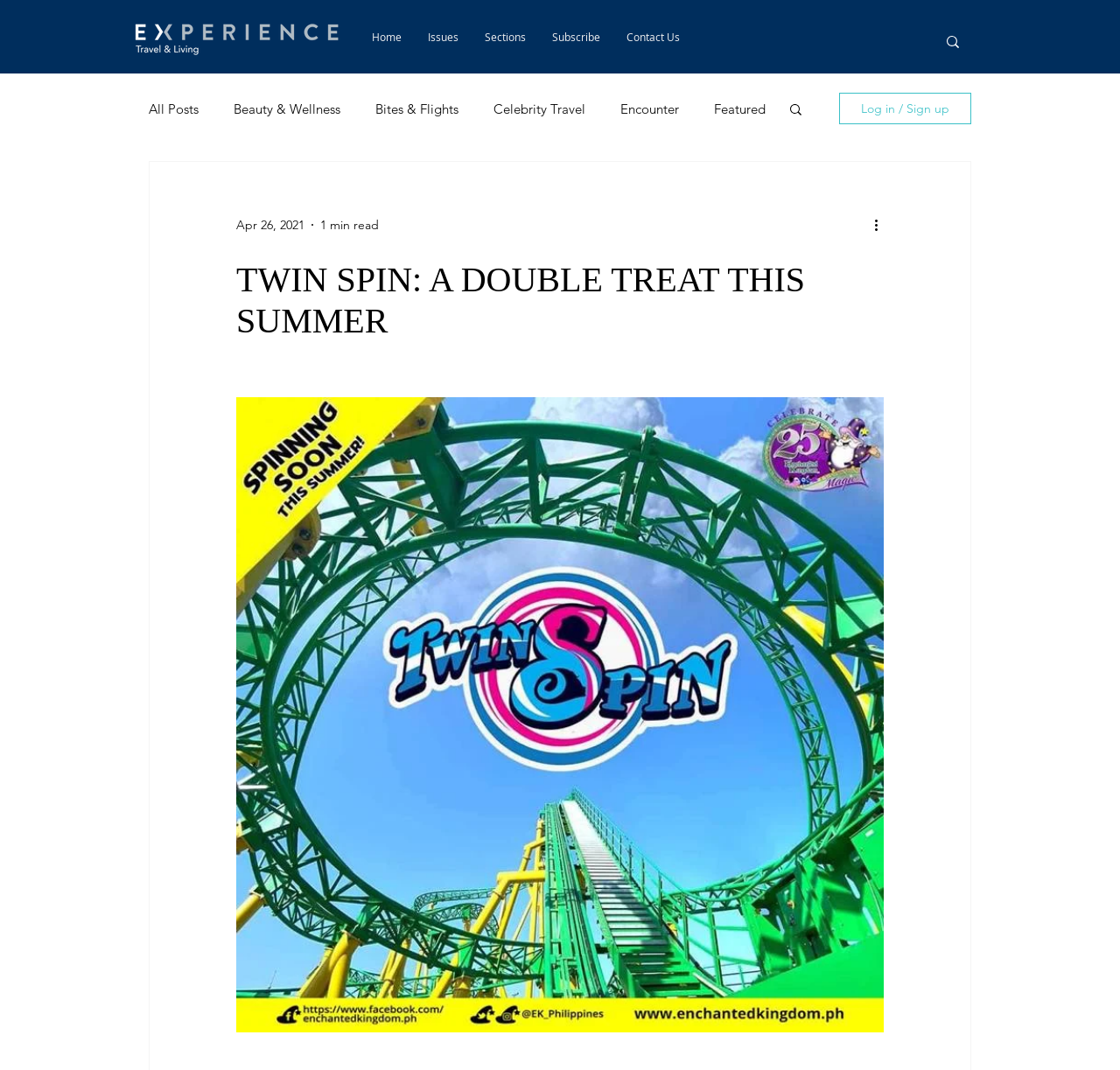Identify the bounding box of the UI element that matches this description: "Subscribe".

[0.481, 0.018, 0.548, 0.051]